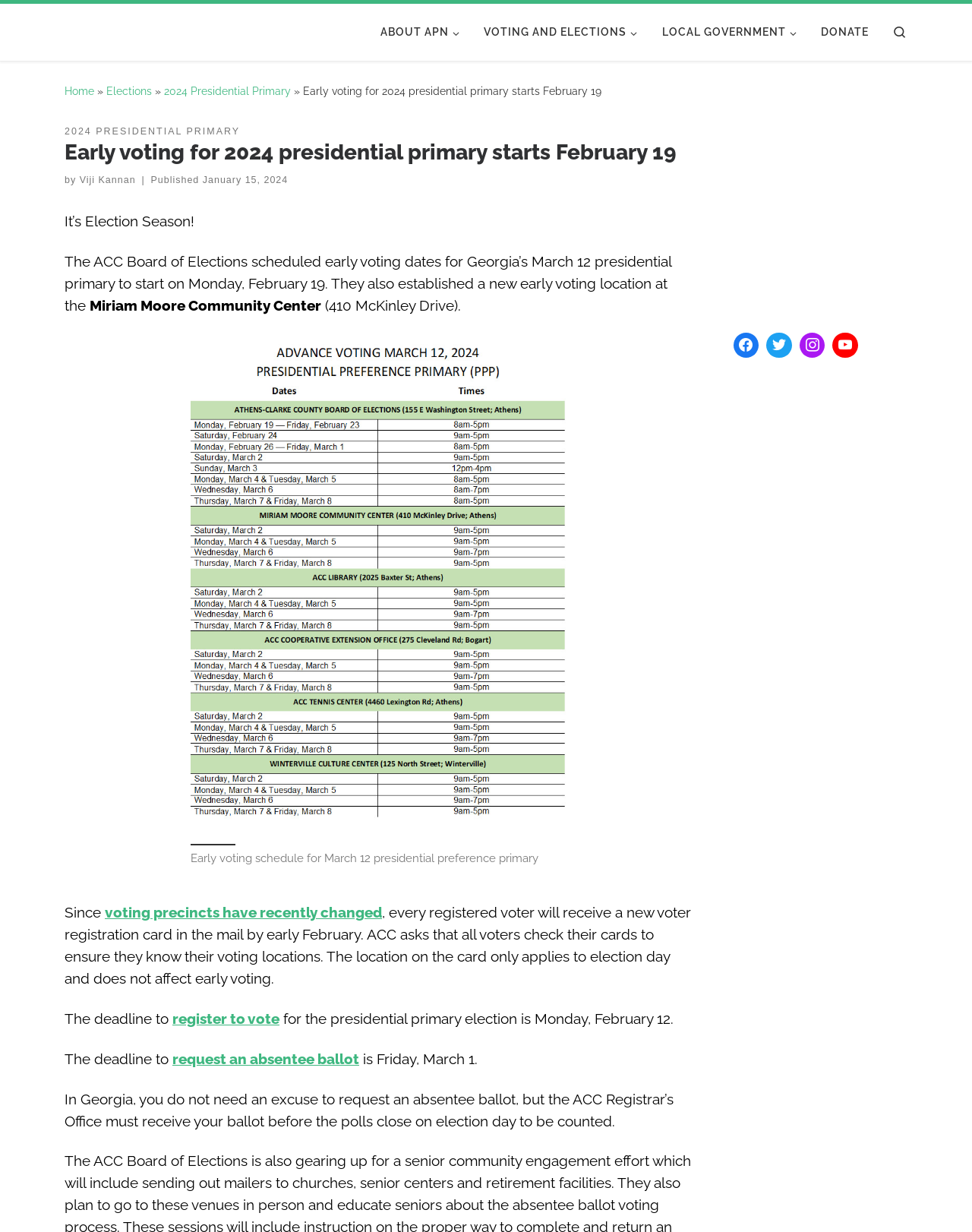Please identify the bounding box coordinates of where to click in order to follow the instruction: "Read the article by Viji Kannan".

[0.082, 0.142, 0.14, 0.15]